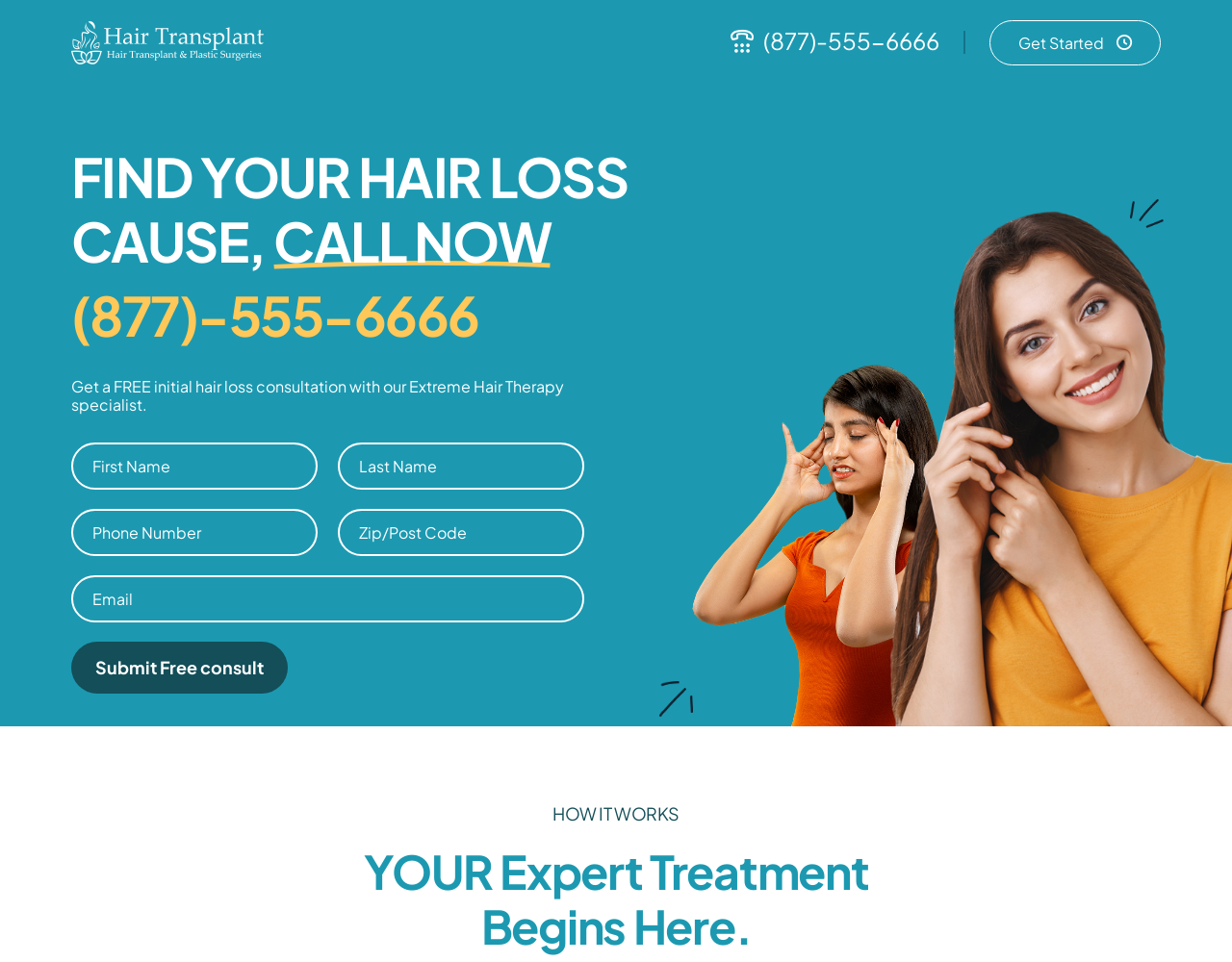Respond with a single word or phrase:
What is the button text to submit the consultation request?

Submit Free consult